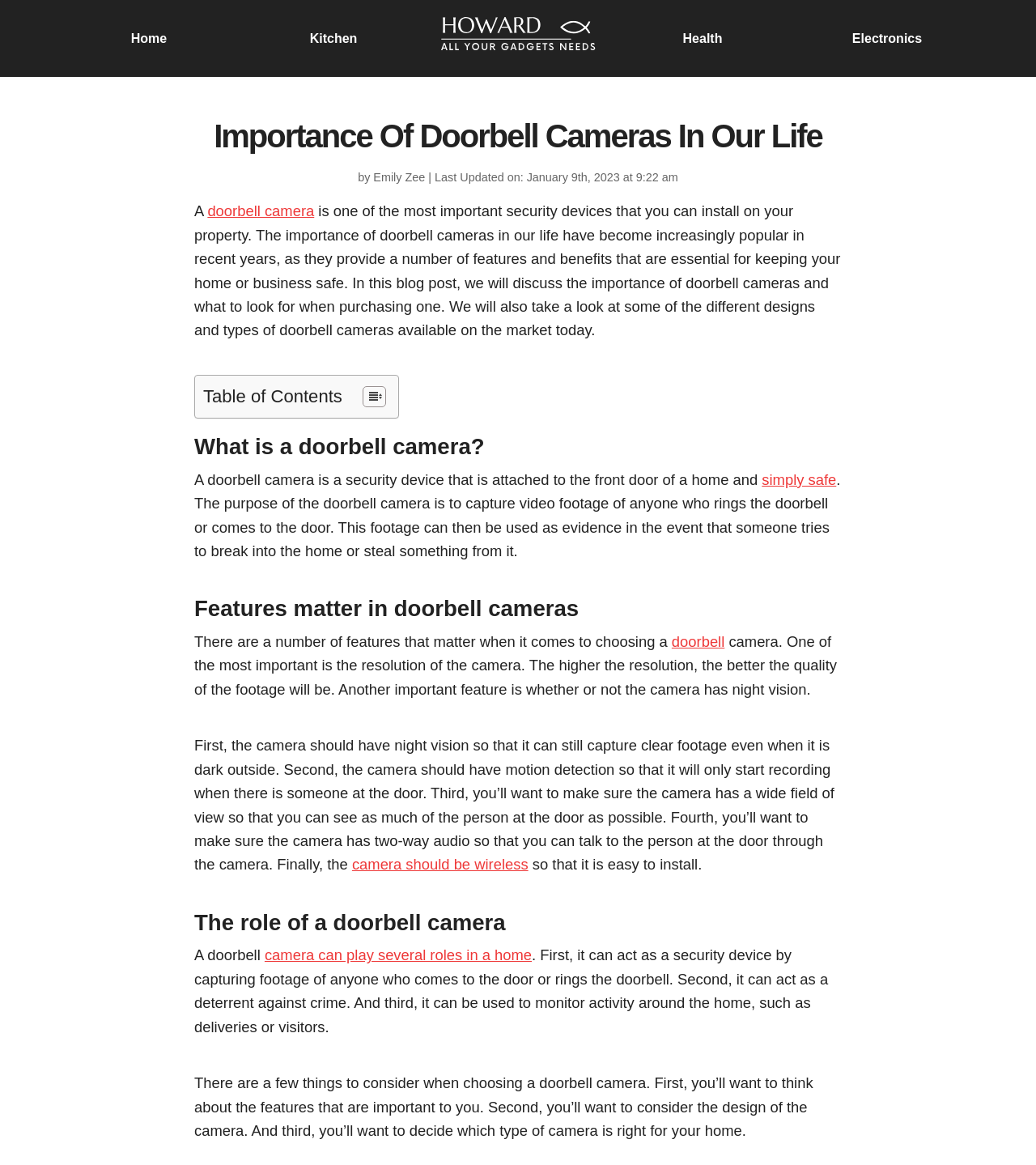Provide the bounding box coordinates of the HTML element this sentence describes: "doorbell".

[0.648, 0.543, 0.699, 0.558]